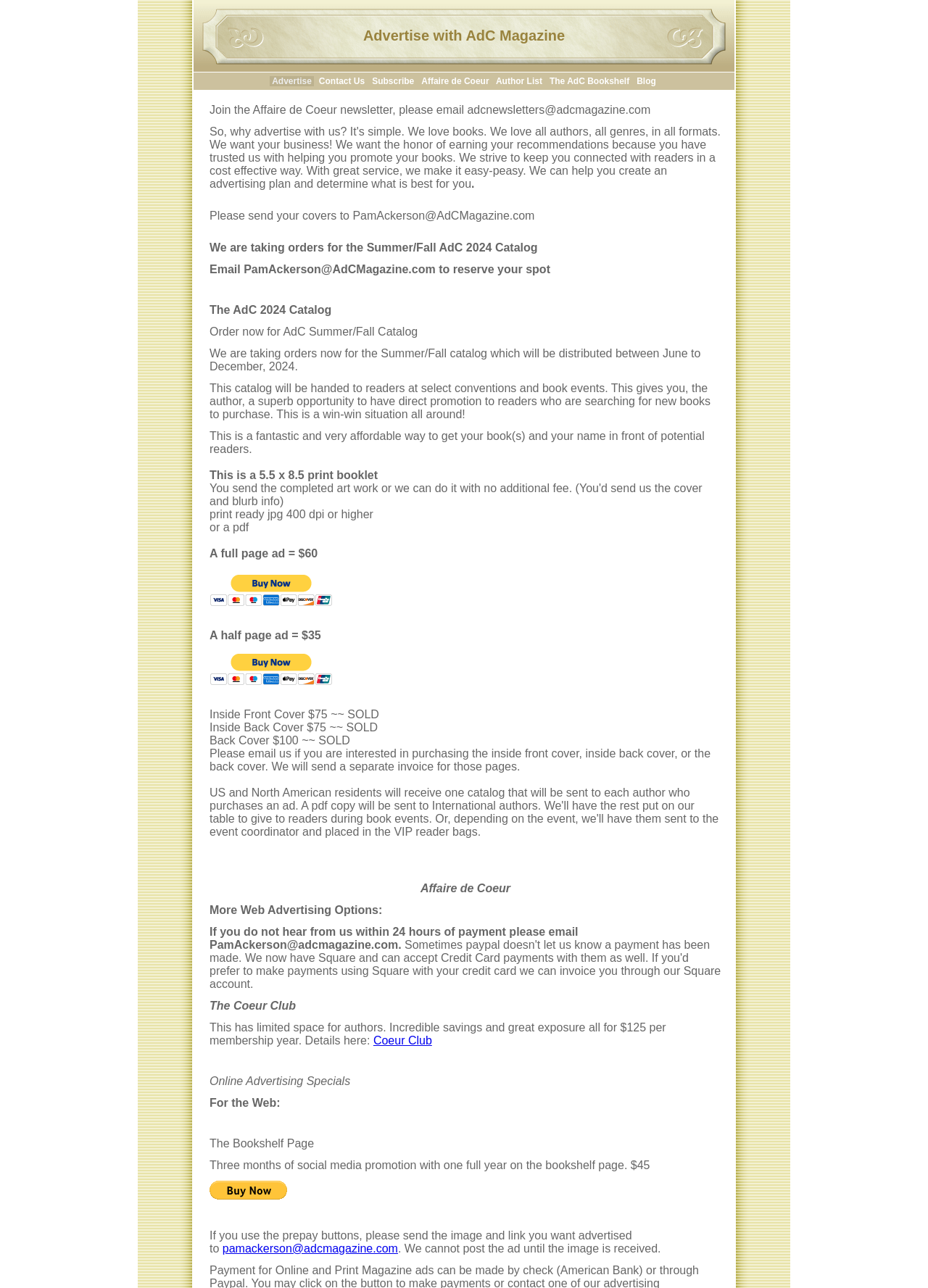Please find the bounding box coordinates for the clickable element needed to perform this instruction: "Buy a full page ad".

[0.226, 0.445, 0.359, 0.472]